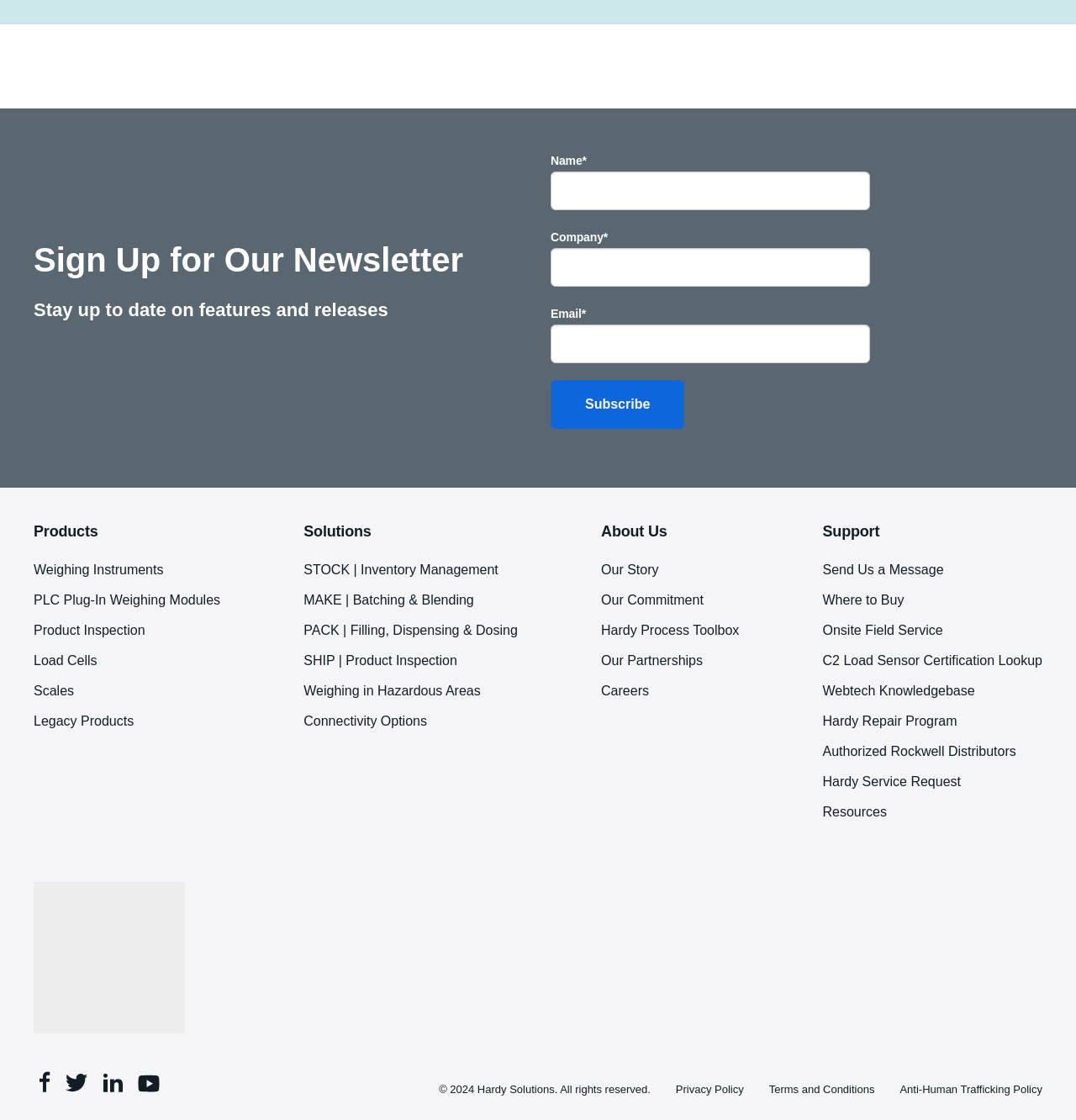Please find the bounding box coordinates of the element's region to be clicked to carry out this instruction: "Enter your name".

[0.512, 0.153, 0.809, 0.188]